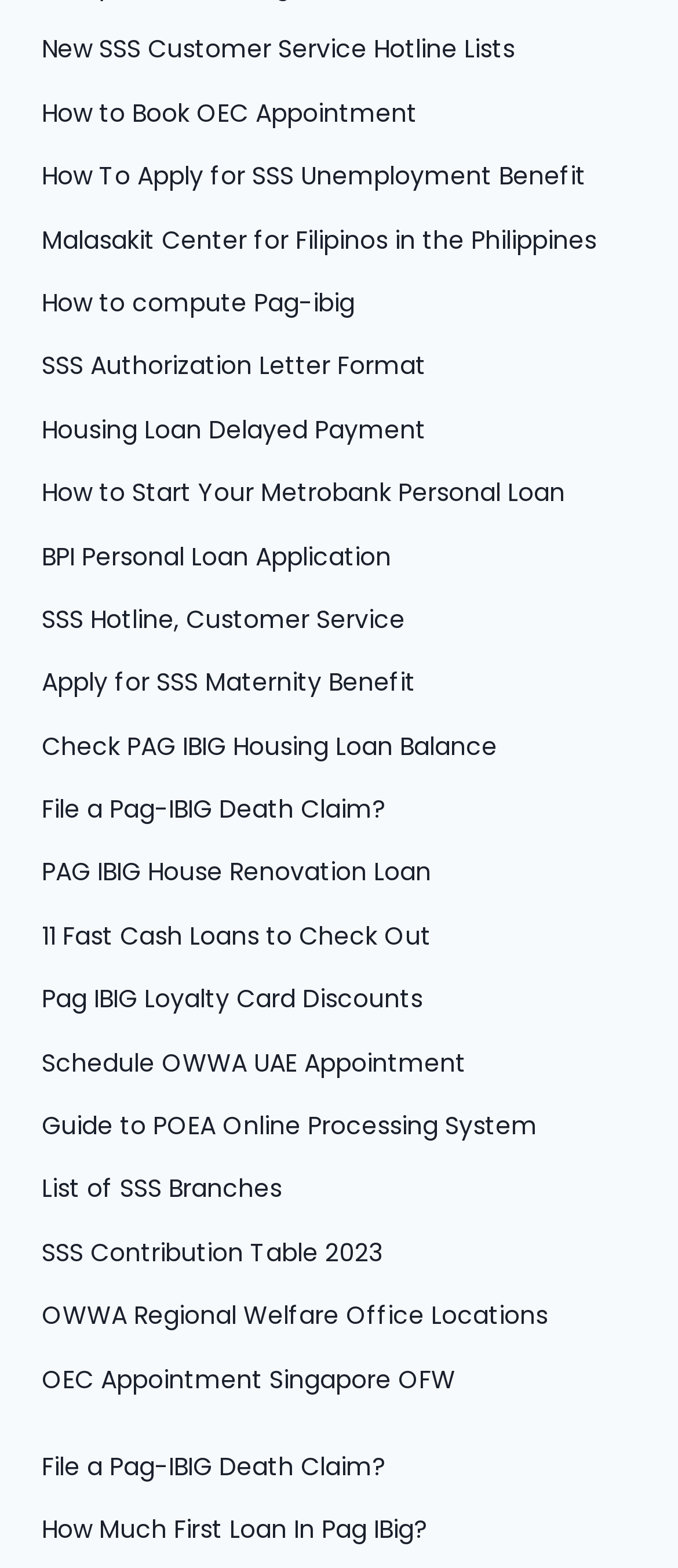How many links are related to Pag-IBIG?
Using the image, provide a concise answer in one word or a short phrase.

6